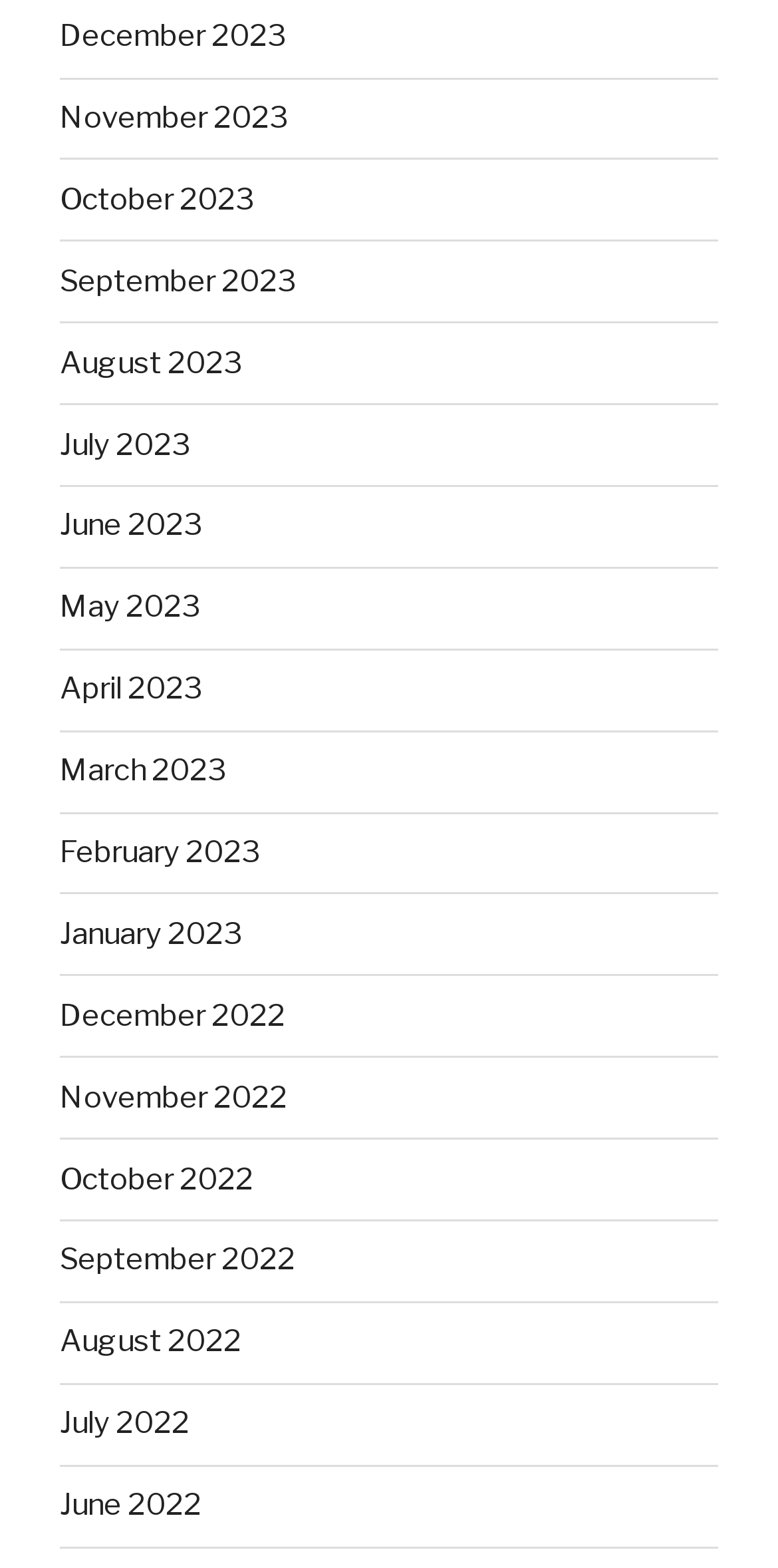Are the months listed in chronological order?
Provide a detailed and well-explained answer to the question.

I analyzed the list of links and found that the months are listed in chronological order, from the latest (December 2023) to the earliest (December 2022).